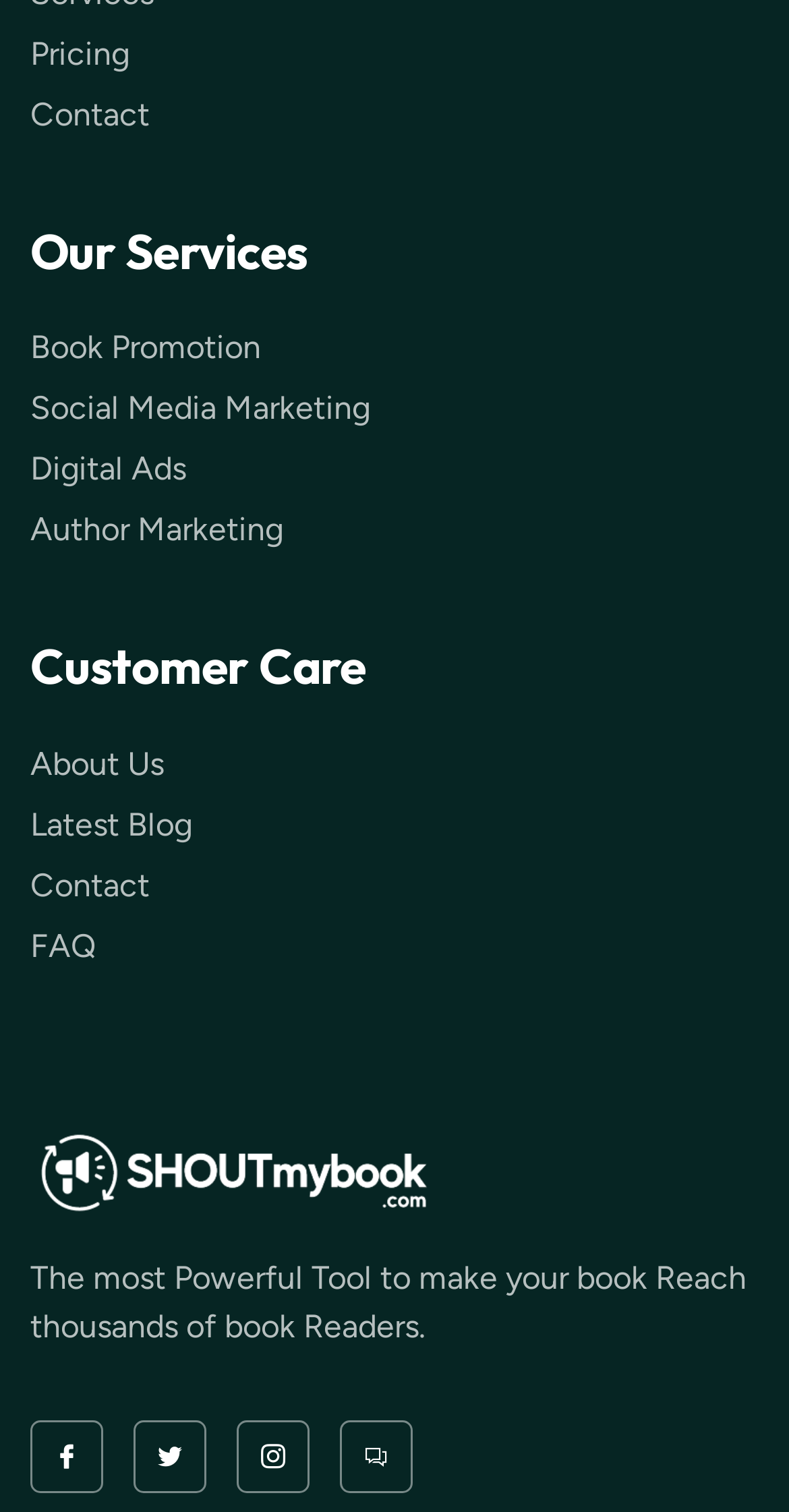Predict the bounding box coordinates for the UI element described as: "Author Marketing". The coordinates should be four float numbers between 0 and 1, presented as [left, top, right, bottom].

[0.038, 0.335, 0.962, 0.367]